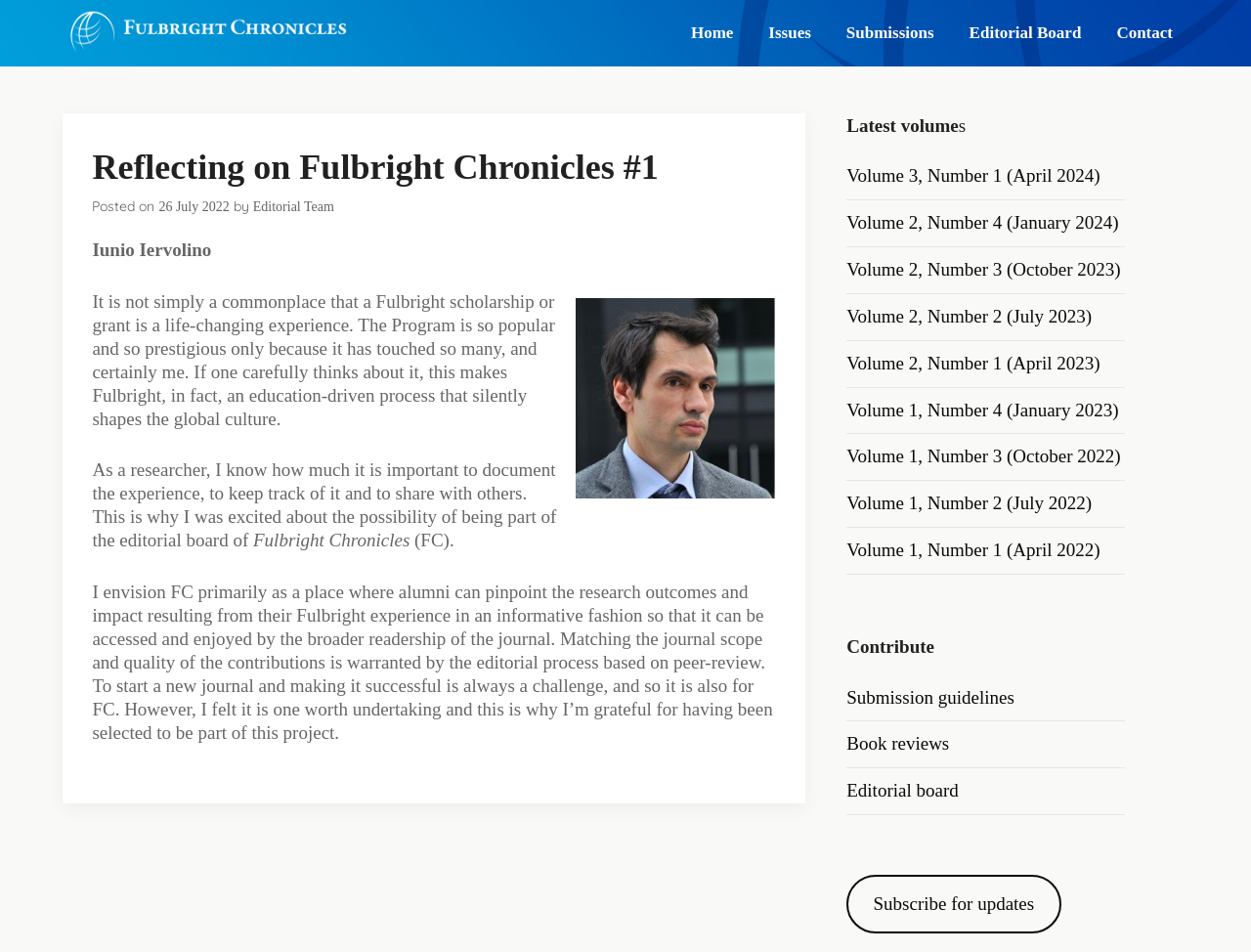Could you identify the text that serves as the heading for this webpage?

Reflecting on Fulbright Chronicles #1